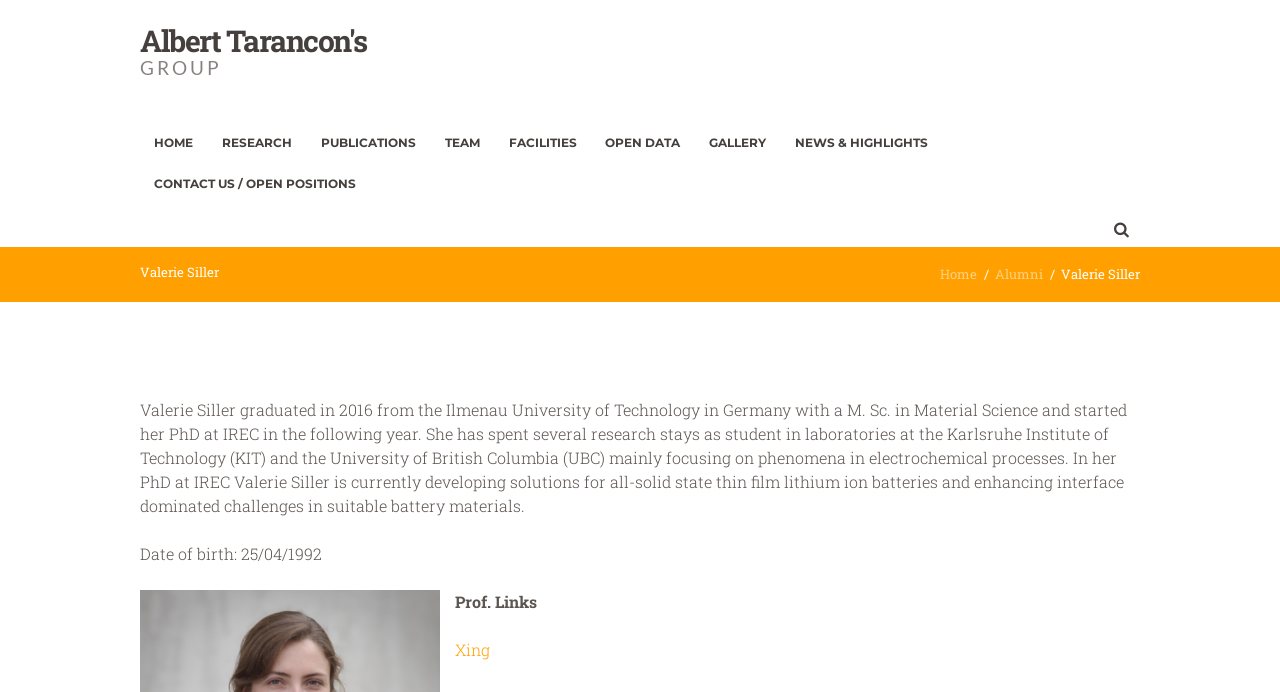Please identify the bounding box coordinates for the region that you need to click to follow this instruction: "Visit 'Business Litigation'".

None